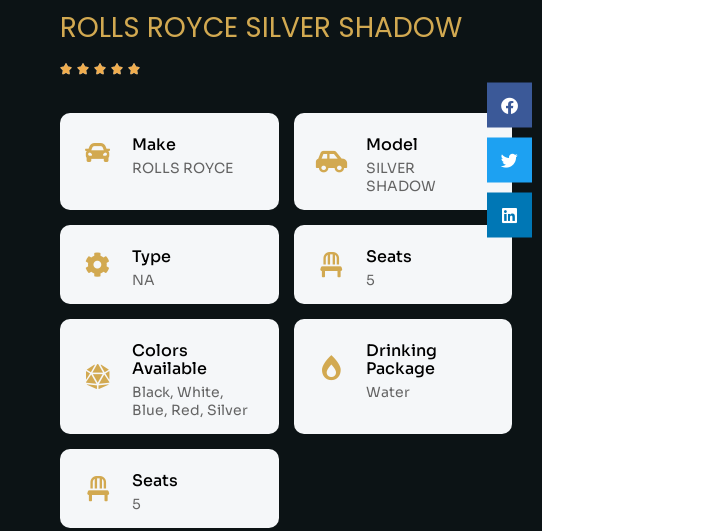Give a detailed explanation of what is happening in the image.

This image showcases the luxurious **Rolls Royce Silver Shadow**, highlighted by a five-star rating that signifies its premium status. The elegant layout features essential details: 

- **Make**: Rolls Royce
- **Model**: Silver Shadow
- **Type**: Not Applicable (NA)
- **Seats**: 5
- **Colors Available**: An array of choices, including Black, White, Blue, Red, and Silver.
- **Drinking Package**: Water

Additionally, social sharing buttons for Facebook, Twitter, and LinkedIn are prominently displayed, encouraging interaction. The overall aesthetic, marked by a sleek black background and gold accents, conveys a sense of sophistication and class, ideal for luxury car enthusiasts or anyone planning a memorable event, such as a prom.